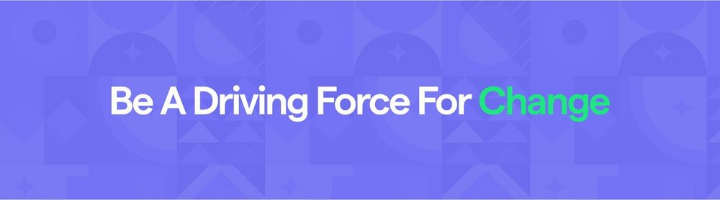Describe all significant details and elements found in the image.

The image features an inspiring message set against a vibrant purple background, with an abstract design featuring geometric shapes that evoke a sense of innovation and modernity. The text prominently displays the phrase "Be A Driving Force For Change," using a bold, sans-serif font. The word "Change" is highlighted in green, emphasizing its importance and suggesting a call to action. This visual aims to motivate individuals to embrace their potential in shaping a progressive future, aligning with the overarching theme of growth and impact expressed by Shuttlers in their commitment to service and innovation within the shared mobility sector.